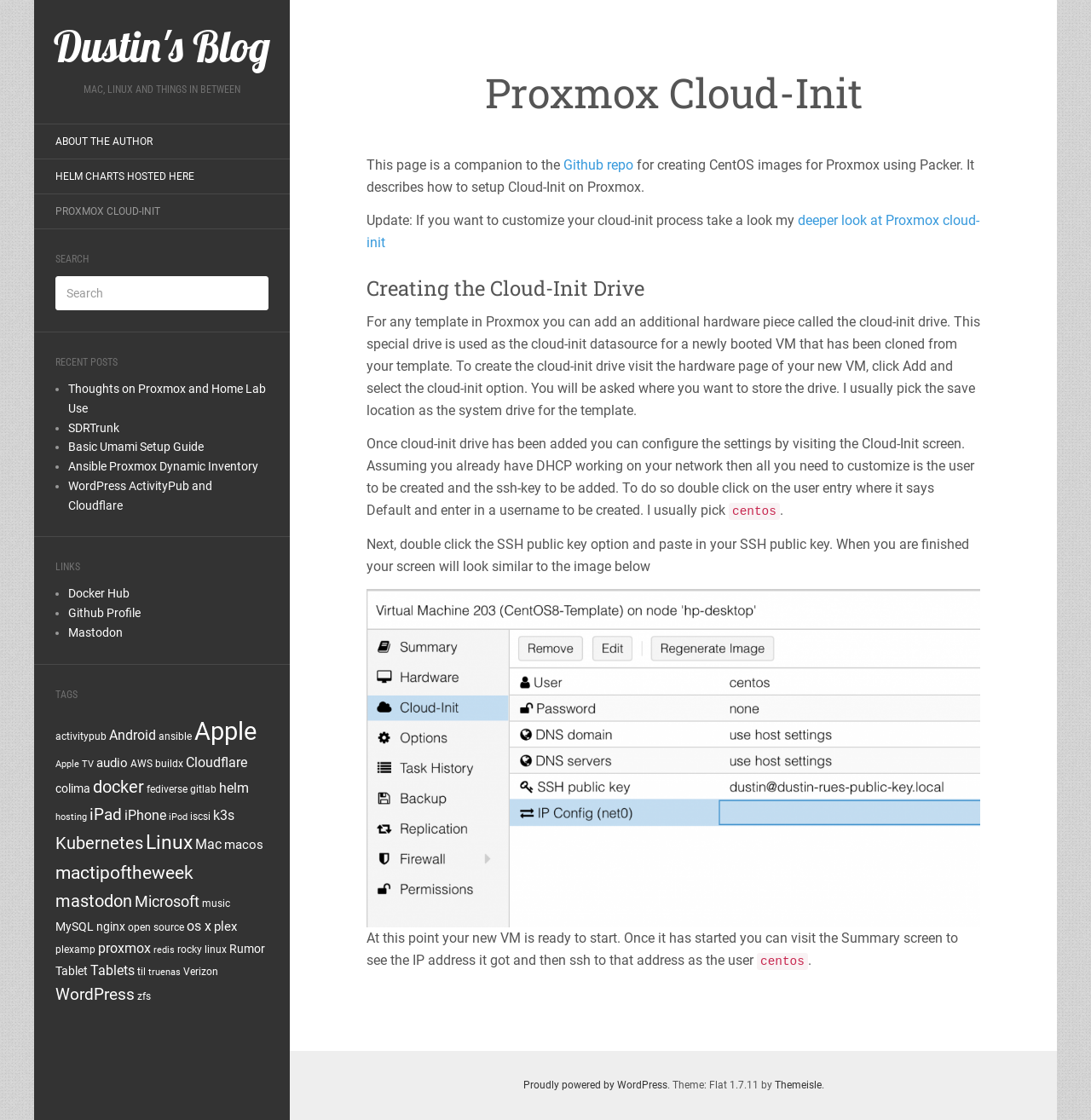Can you pinpoint the bounding box coordinates for the clickable element required for this instruction: "visit the Github repo"? The coordinates should be four float numbers between 0 and 1, i.e., [left, top, right, bottom].

[0.516, 0.14, 0.58, 0.154]